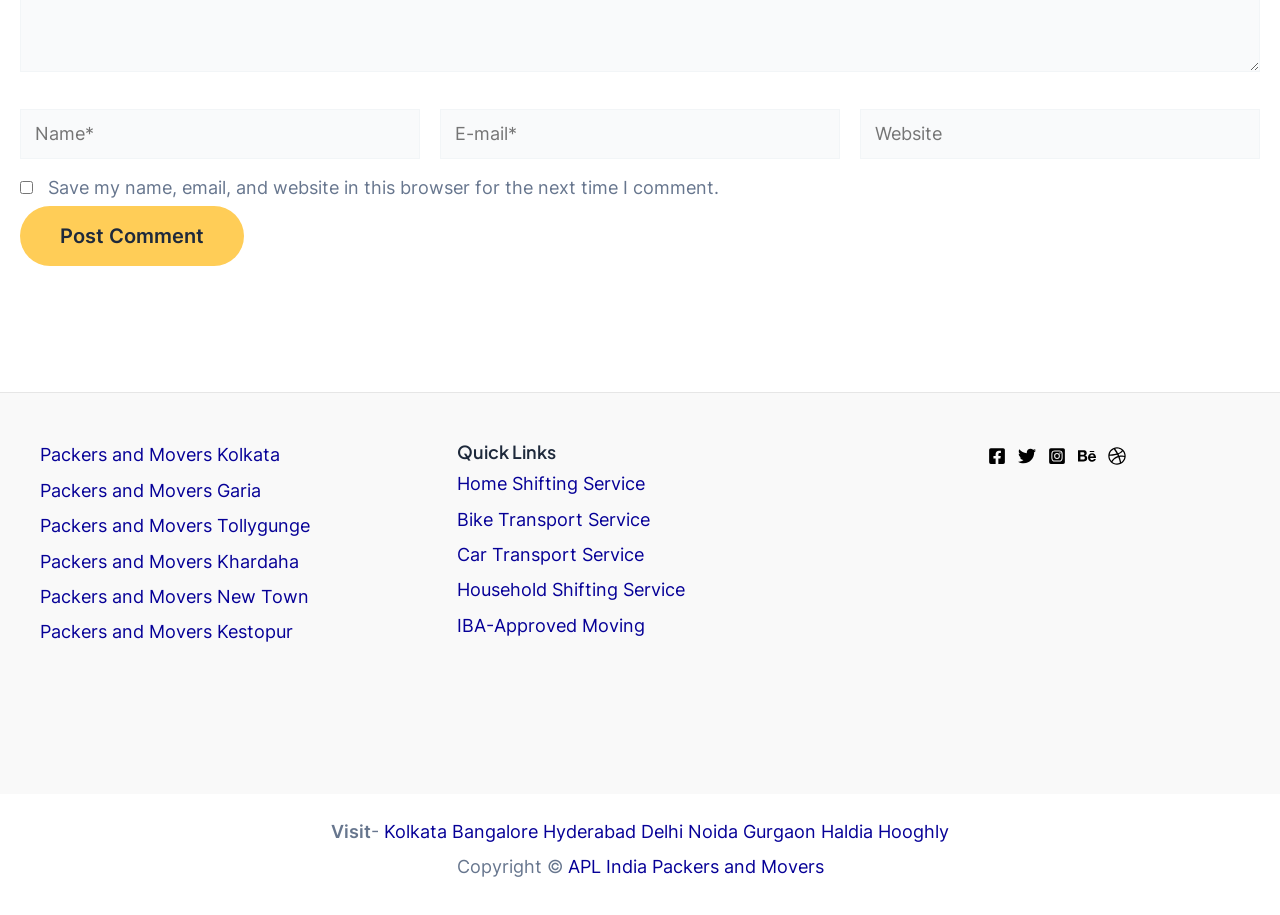Based on what you see in the screenshot, provide a thorough answer to this question: How many social media links are present?

The webpage contains links to five social media platforms: Facebook, Twitter, Instagram, Behance, and Dribbble, which are represented by their respective icons.